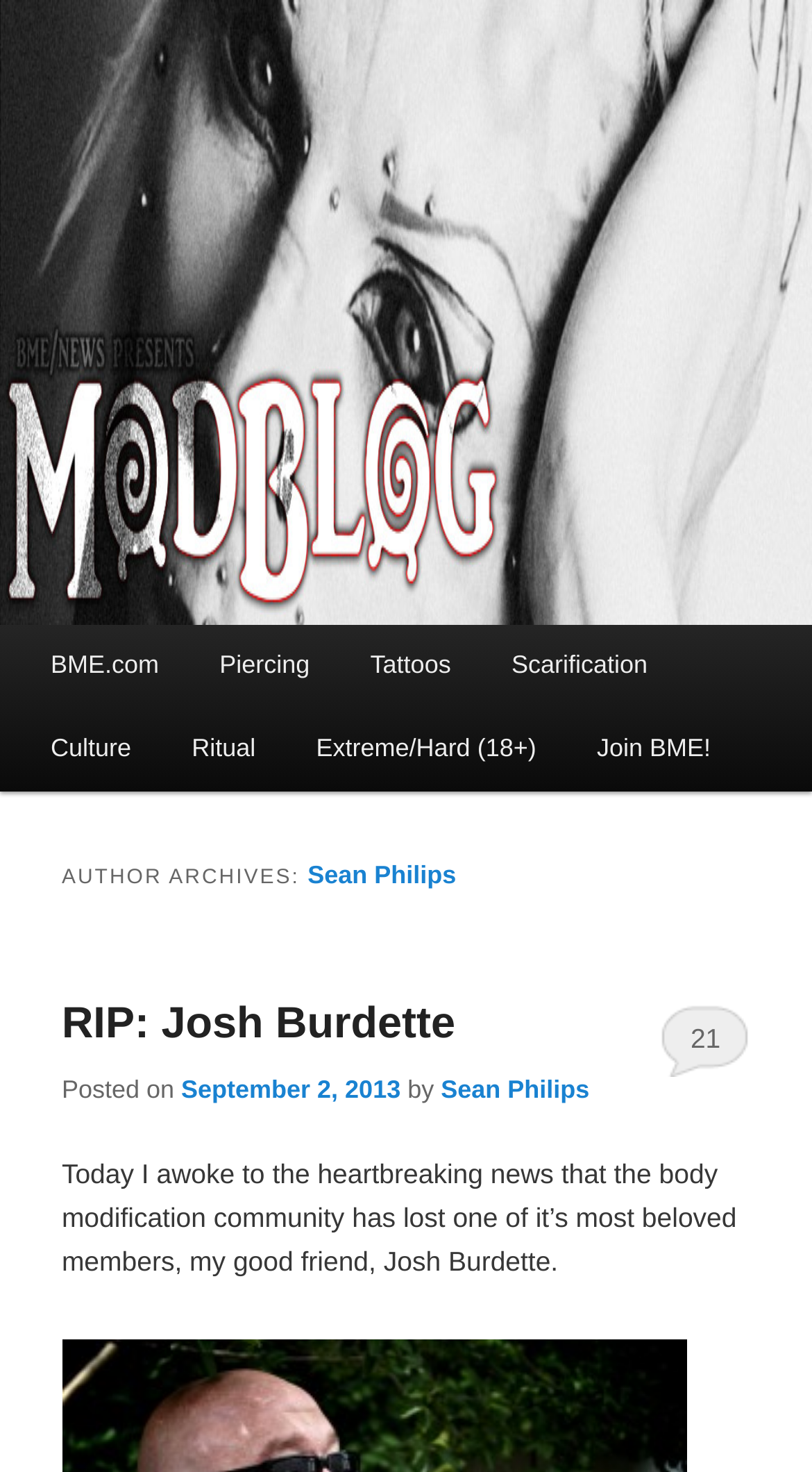Please provide the bounding box coordinates for the element that needs to be clicked to perform the following instruction: "Go to the 'AUTHOR ARCHIVES: Sean Philips' page". The coordinates should be given as four float numbers between 0 and 1, i.e., [left, top, right, bottom].

[0.076, 0.576, 0.924, 0.616]